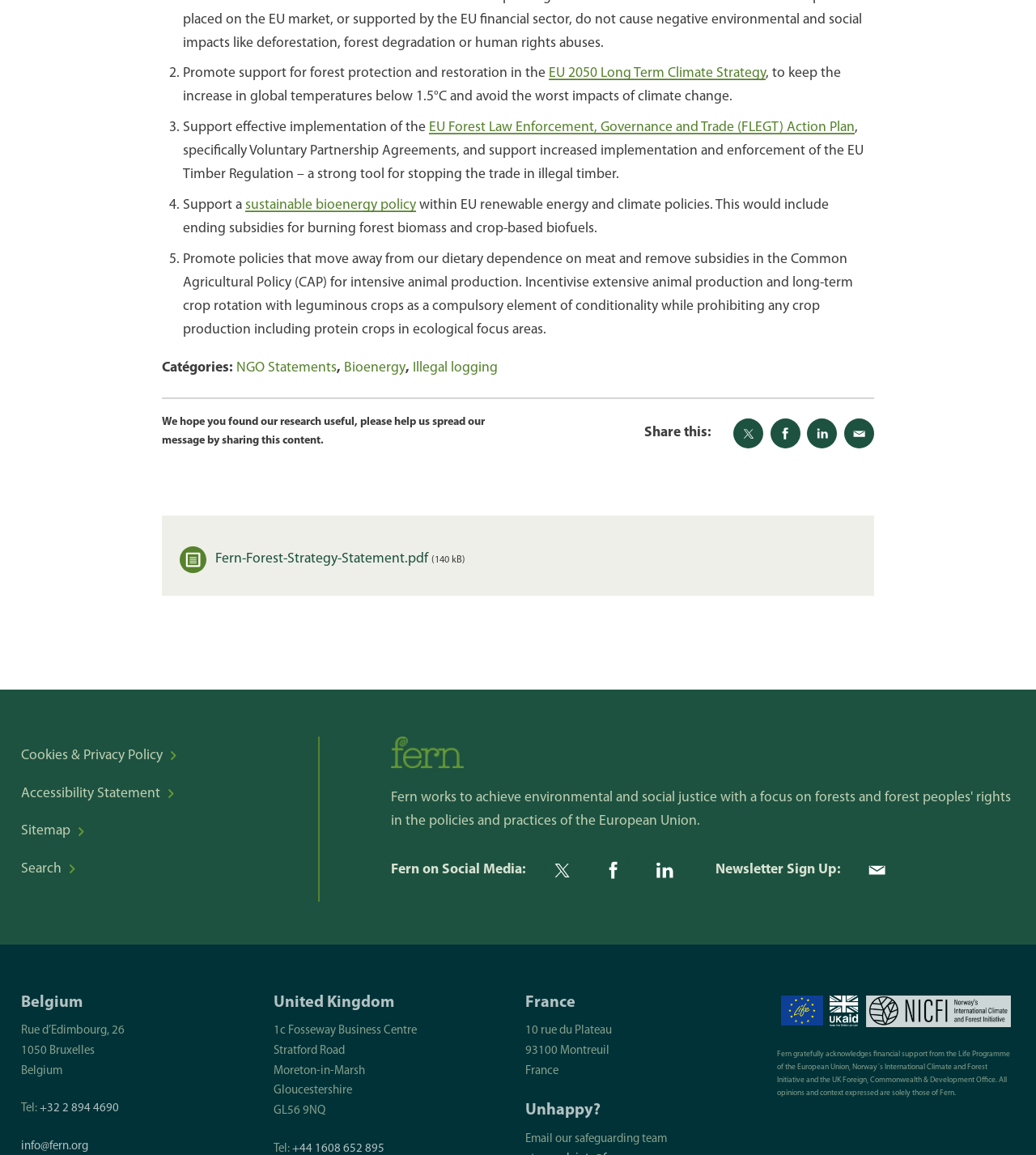How can users share the content of the webpage?
Deliver a detailed and extensive answer to the question.

Users can share the content of the webpage through various social media platforms, such as Twitter, Facebook, and LinkedIn, or via email, as indicated by the 'Share this:' section at the bottom of the webpage.